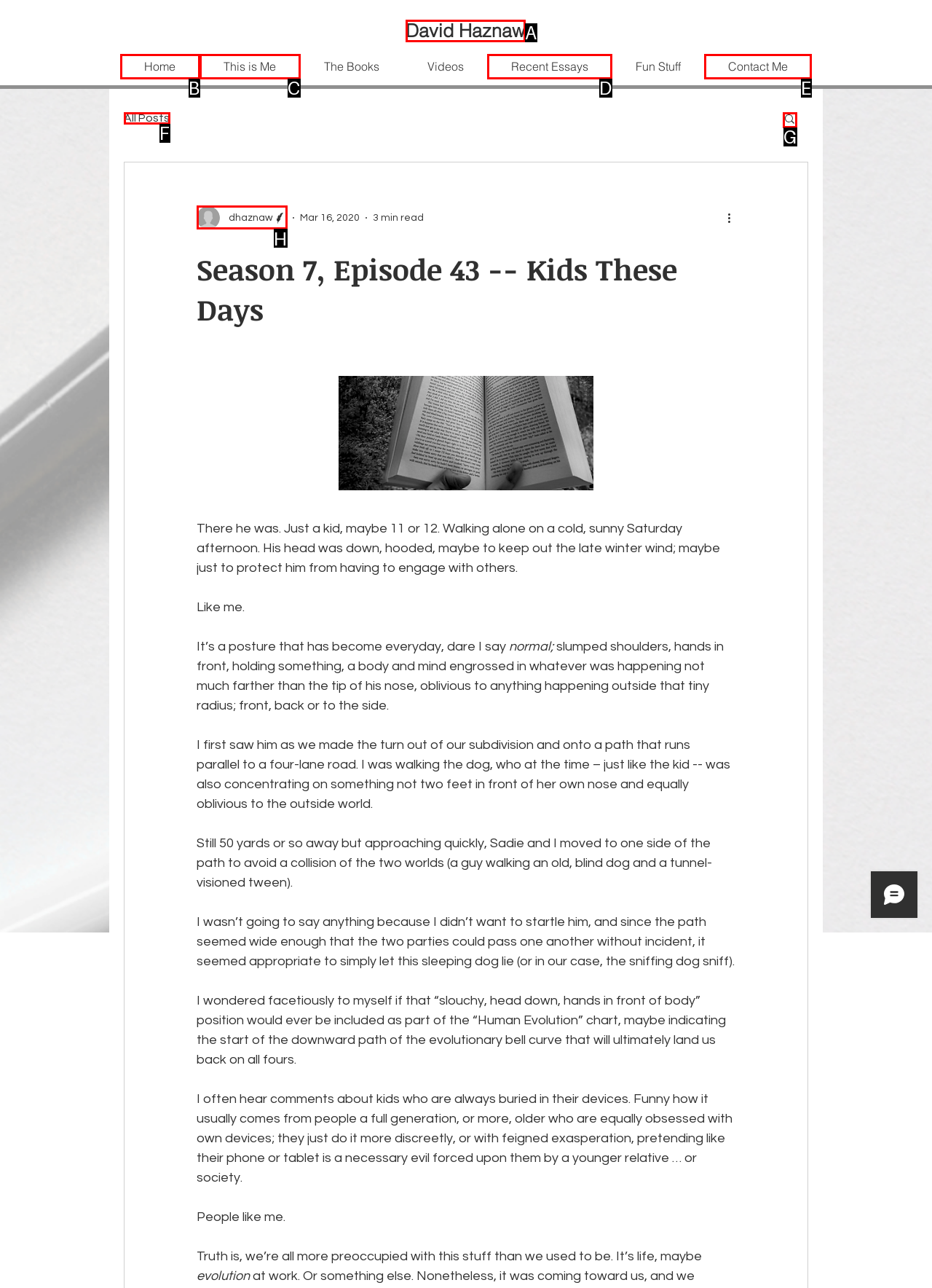Identify which lettered option to click to carry out the task: View the writer's picture. Provide the letter as your answer.

H